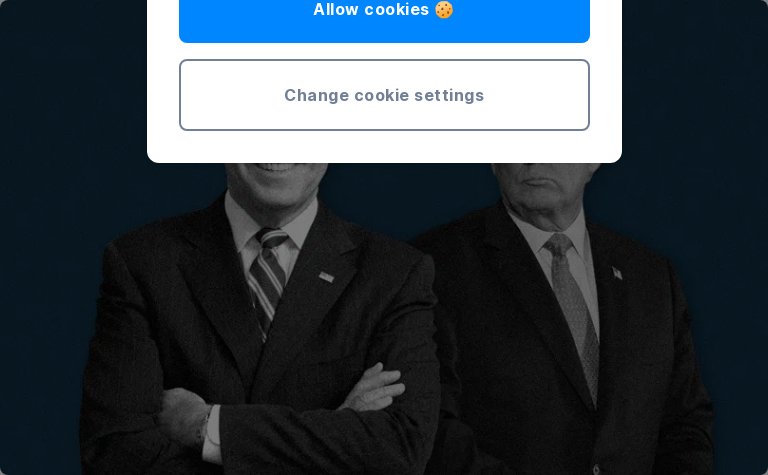Give a one-word or short phrase answer to the question: 
What is the theme of the website?

Financial analysis and current political events